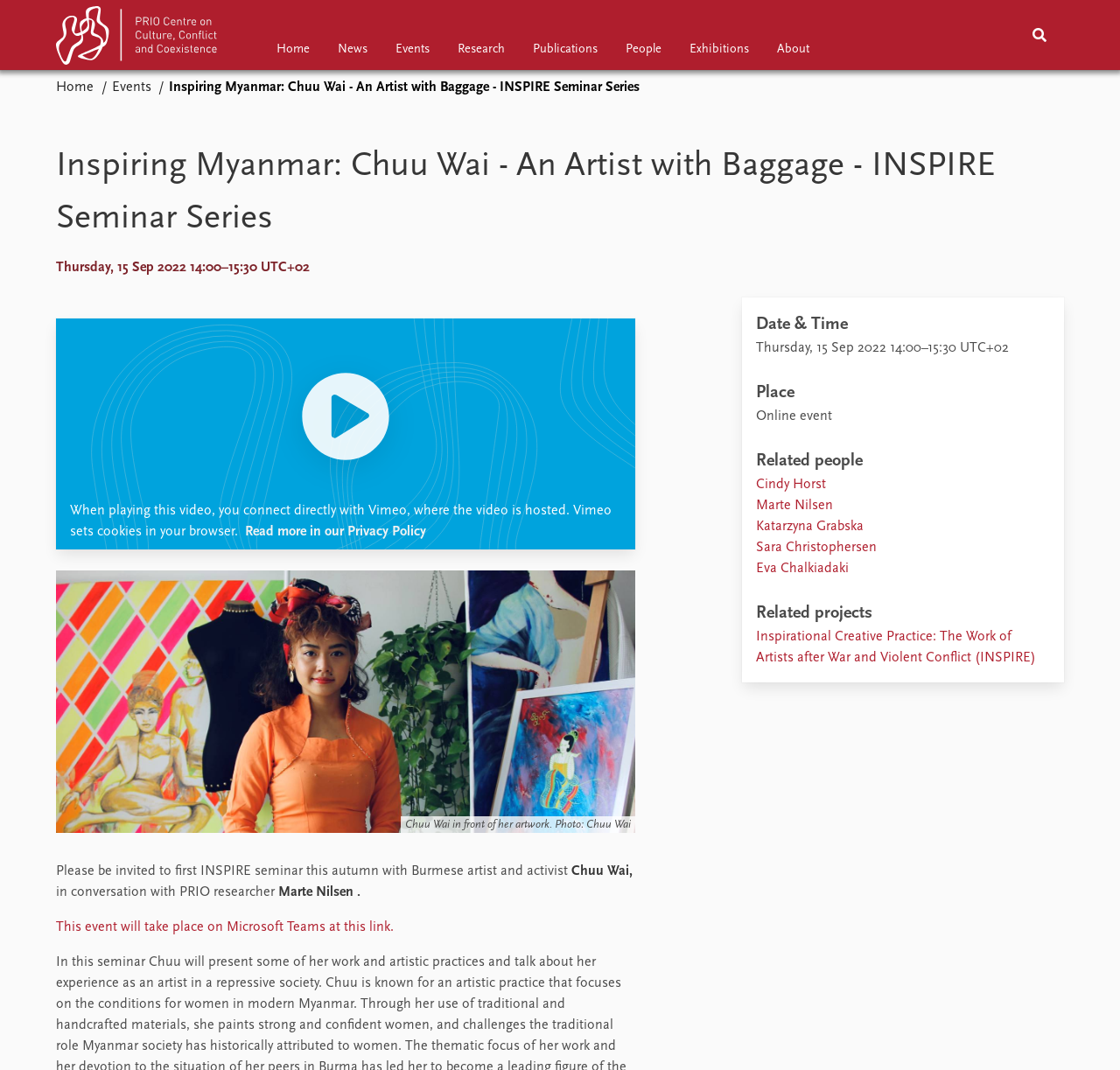What is the event location?
Provide a comprehensive and detailed answer to the question.

I found the event location by looking at the 'Place' section of the webpage, which explicitly states that the event is an 'Online event'.